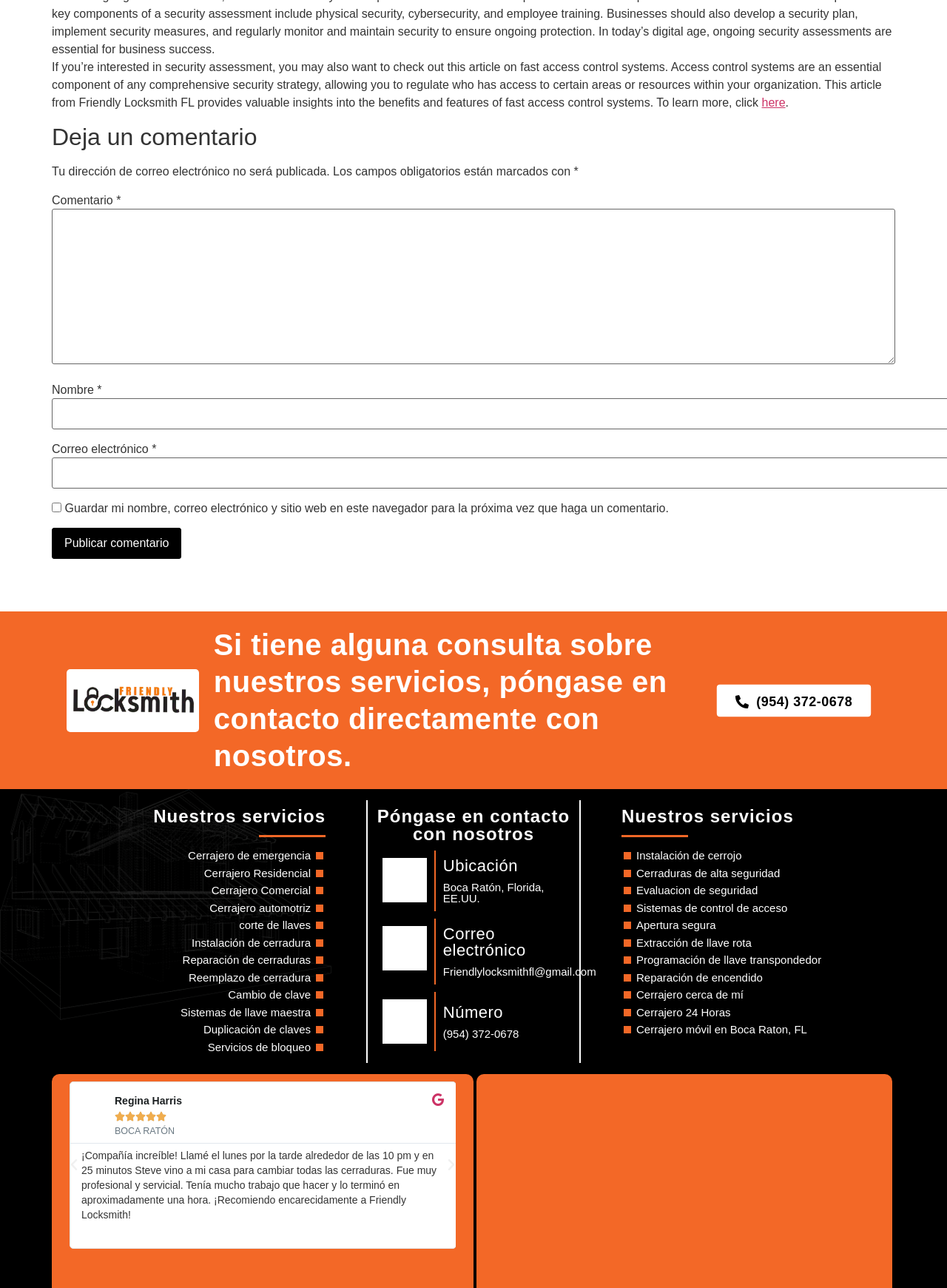What is the location of Friendly Locksmith FL?
Please respond to the question with a detailed and informative answer.

The webpage mentions the location of Friendly Locksmith FL as Boca Ratón, Florida, EE.UU., indicating that they are based in this city.